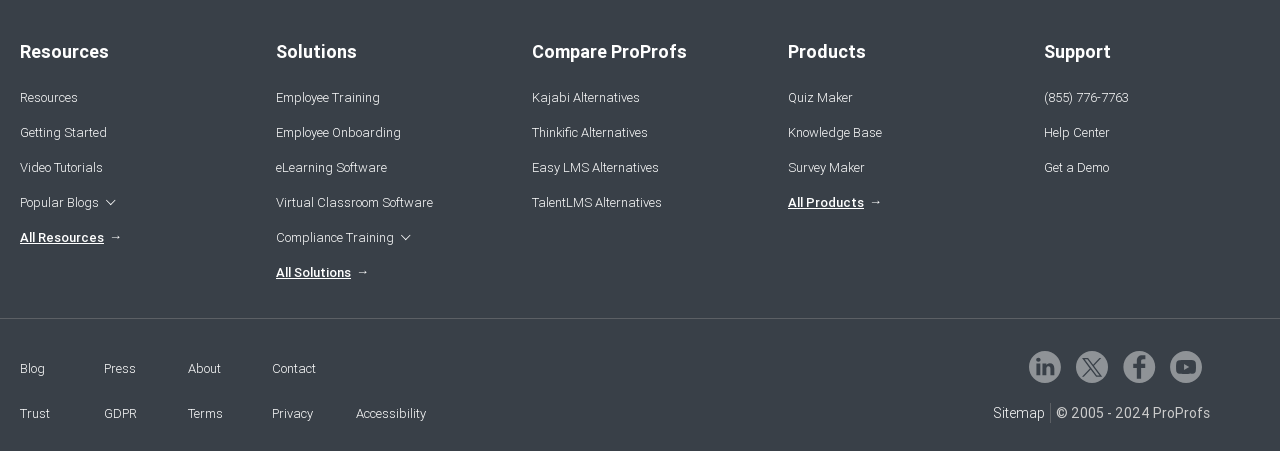Utilize the details in the image to thoroughly answer the following question: What social media platforms can you follow ProProfs on?

At the bottom of the webpage, I found links to follow ProProfs on various social media platforms, including LinkedIn, Twitter, Facebook, and YouTube. Each link has an accompanying image representing the respective platform.